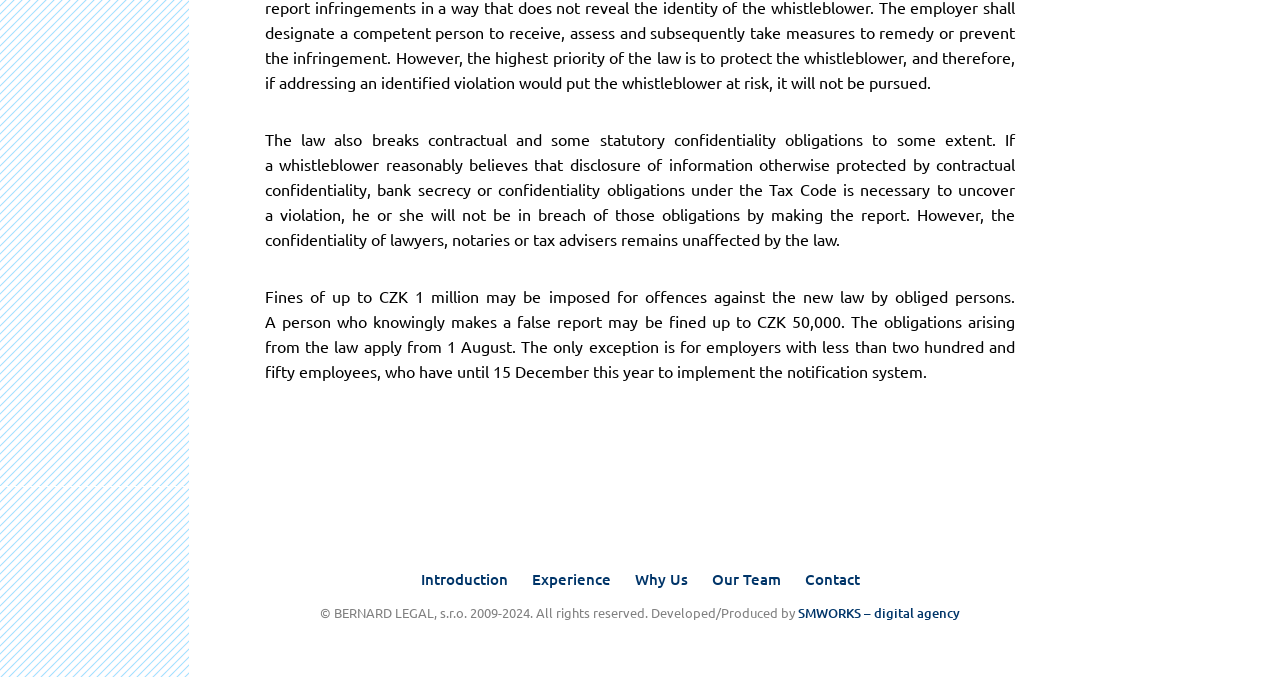Locate the UI element described by Experience and provide its bounding box coordinates. Use the format (top-left x, top-left y, bottom-right x, bottom-right y) with all values as floating point numbers between 0 and 1.

[0.415, 0.84, 0.477, 0.87]